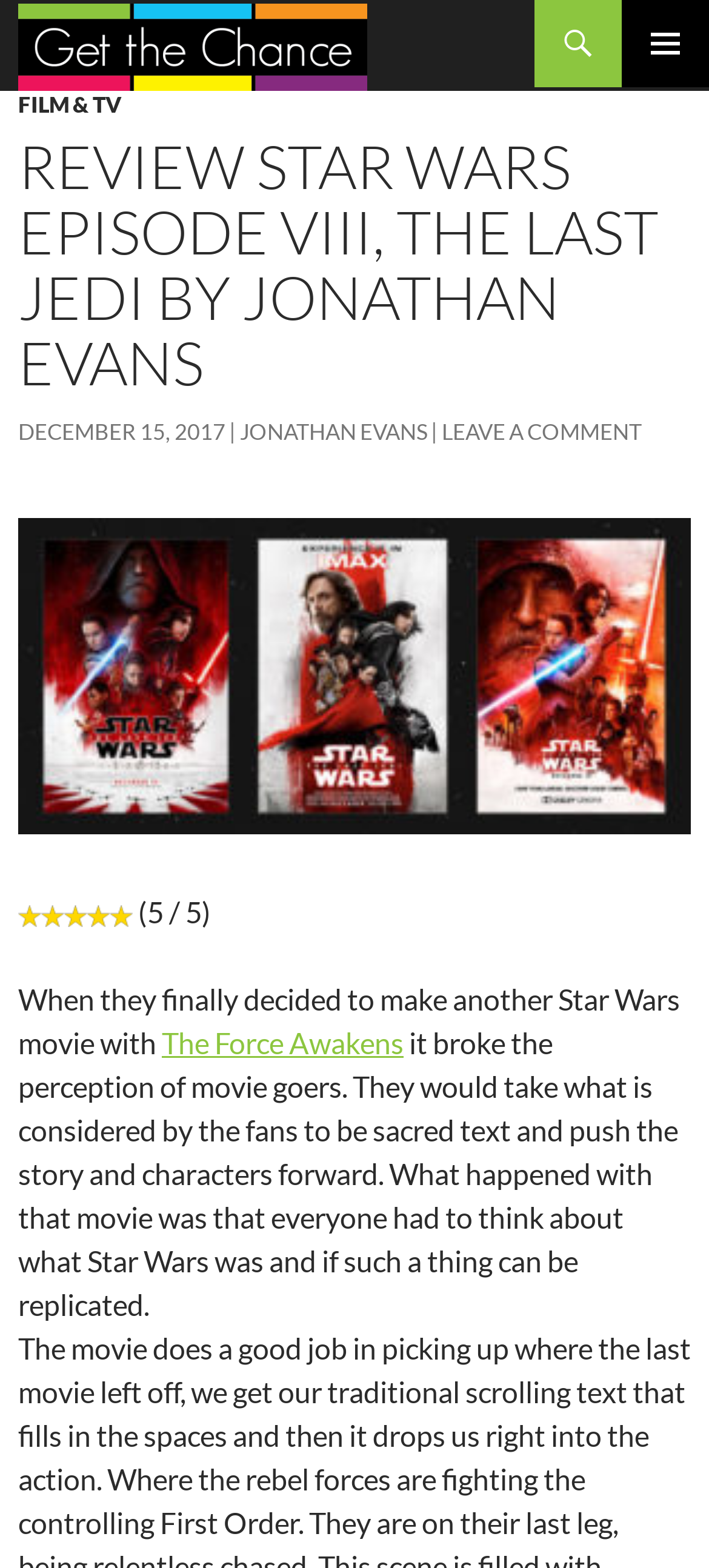Carefully examine the image and provide an in-depth answer to the question: What is the rating of the movie?

I inferred this from the image of 5 stars and the text '(5 / 5)' next to it, indicating a perfect rating.